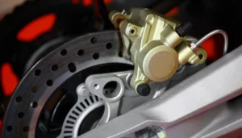Elaborate on the details you observe in the image.

The image showcases a close-up view of a motorcycle's brake system, highlighting the intricate details of the brake caliper and rotor. The caliper, designed in a striking gold finish, features a circular piston mechanism that is crucial for hydraulic braking. It is mounted on a silver frame, positioned near the perforated brake disc that ensures effective heat dissipation during braking. The contrasting colors of the components against the black background give a sleek and technical appearance. This image is relevant to maintenance topics, specifically focusing on troubleshooting motorcycle brake problems, and is part of a broader discussion about essential maintenance practices for optimal dirt bike performance.